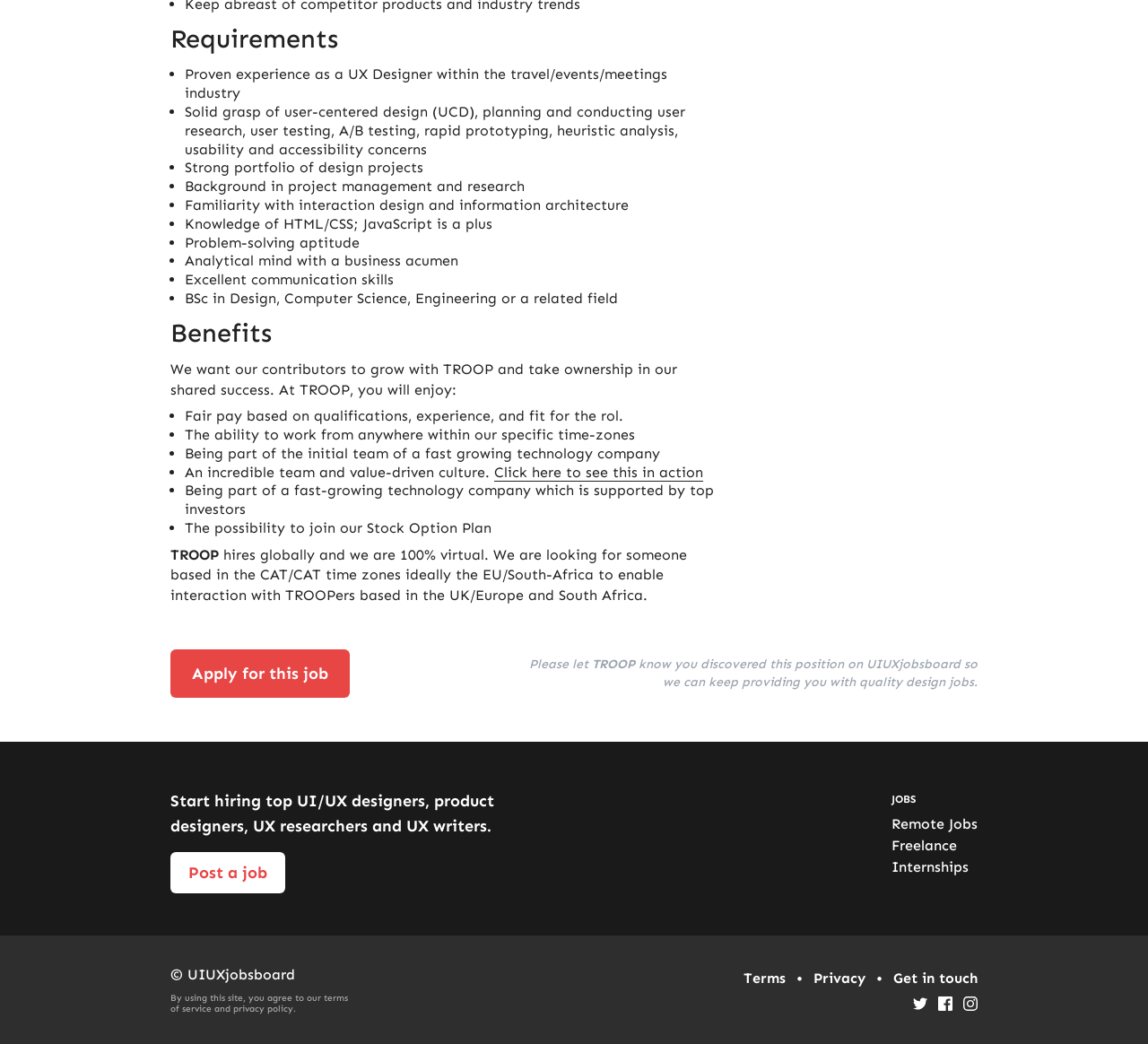Provide a single word or phrase to answer the given question: 
What is the location preference for the job?

EU/South-Africa